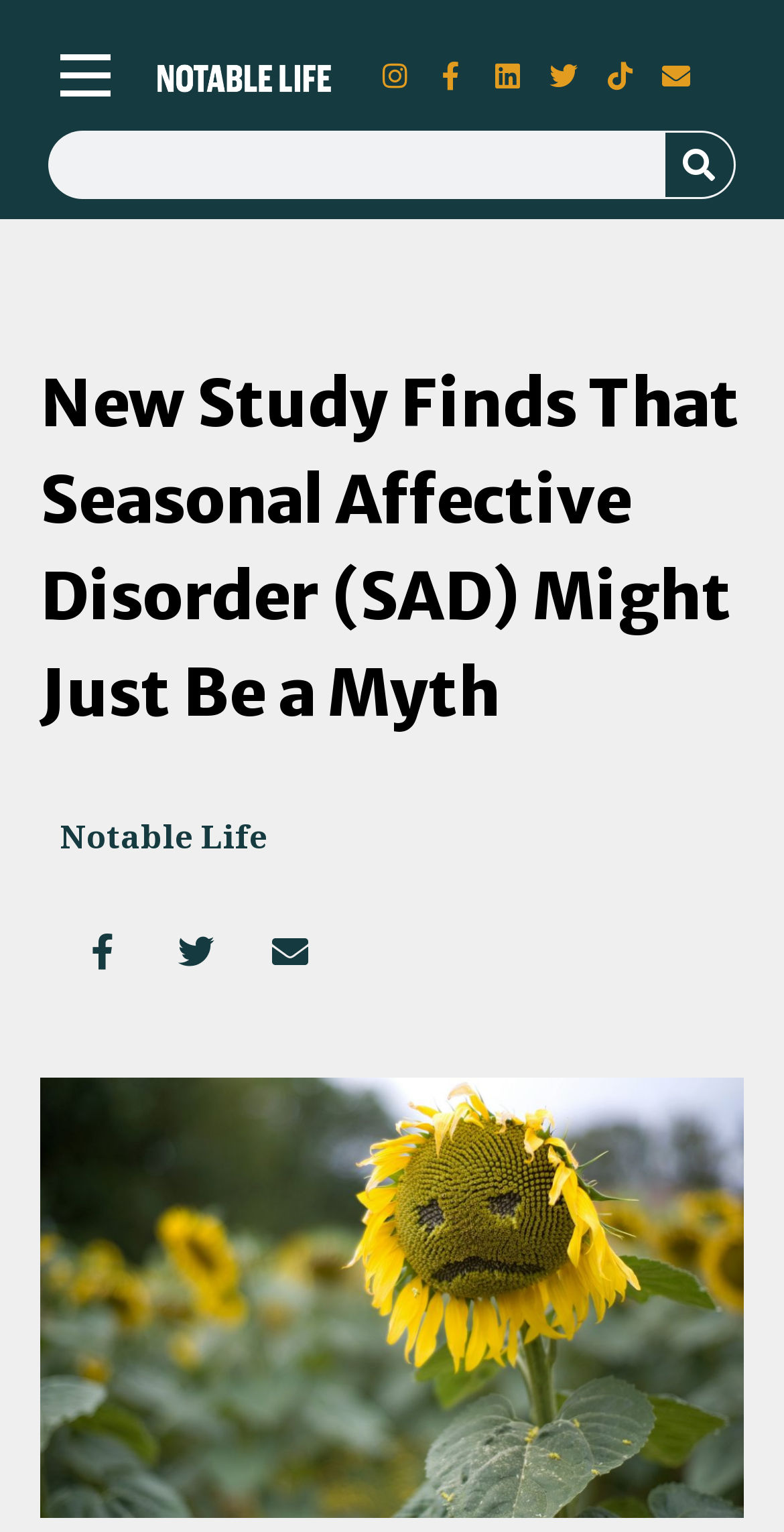Please provide a brief answer to the question using only one word or phrase: 
What is the logo of the website?

Notable Life